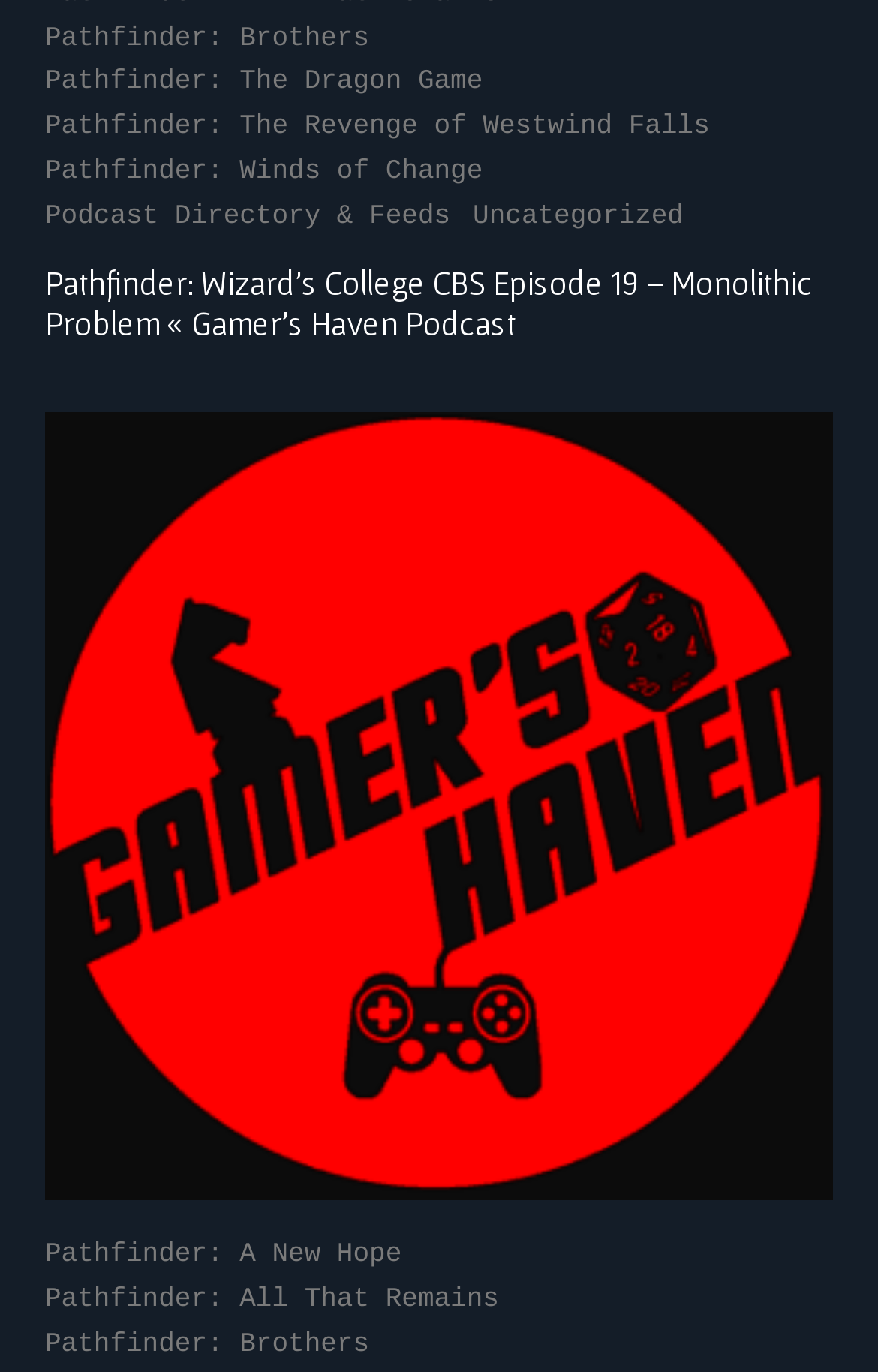Observe the image and answer the following question in detail: What is the topic of the webpage?

The webpage contains multiple links and headings related to Pathfinder, which suggests that the topic of the webpage is Pathfinder.